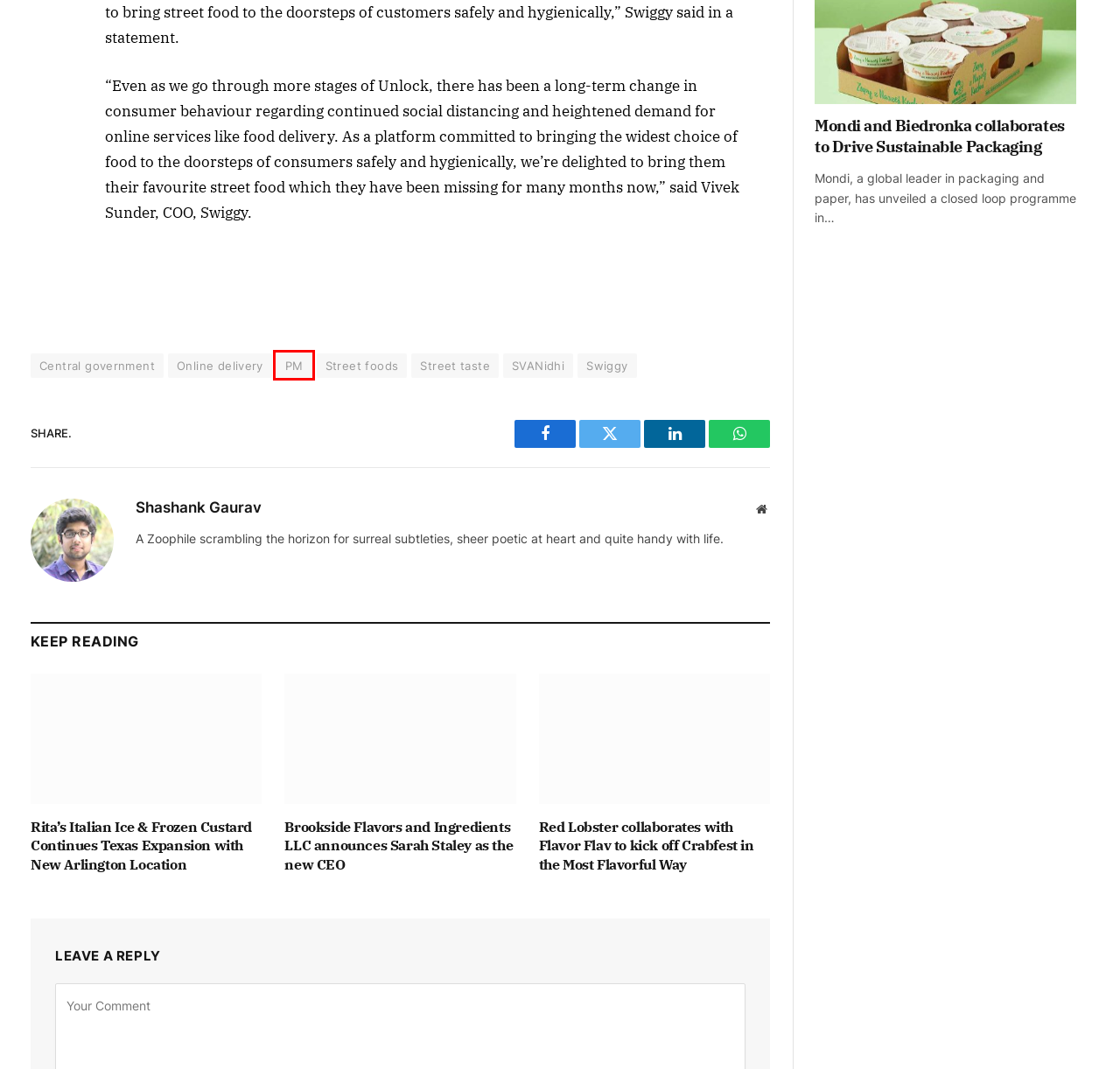You are presented with a screenshot of a webpage that includes a red bounding box around an element. Determine which webpage description best matches the page that results from clicking the element within the red bounding box. Here are the candidates:
A. Rita's Italian Ice & Frozen Custard Continues Texas Expansion
B. Red Lobster and Flavor Flav teams up to welcome back Crabfest
C. Swiggy - Food Infotech
D. Online delivery - Food Infotech
E. Brookside Flavors & Ingredients appoints Sarah Staley as CEO
F. PM - Food Infotech
G. Street taste - Food Infotech
H. Street foods - Food Infotech

F